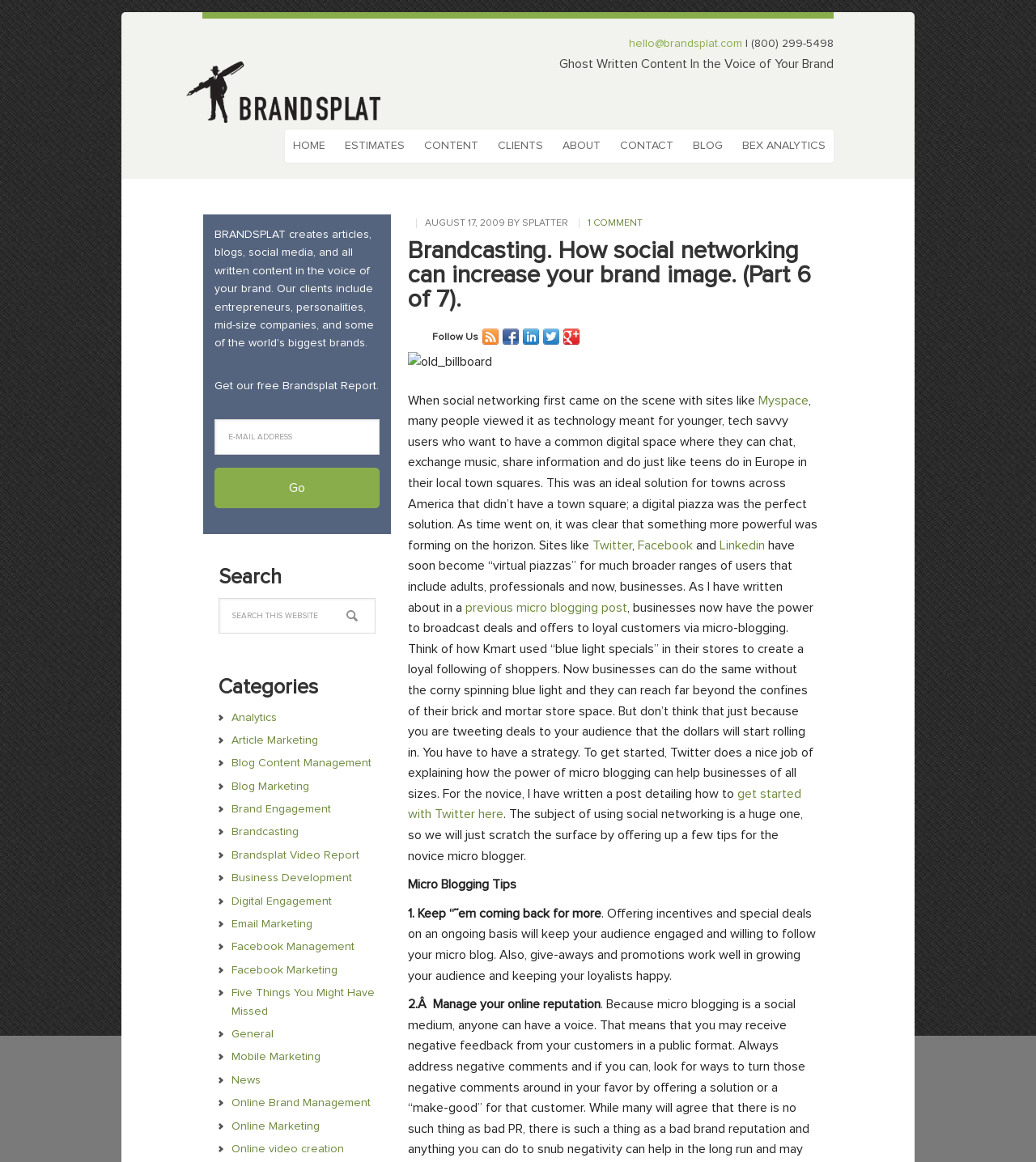Please determine the bounding box coordinates, formatted as (top-left x, top-left y, bottom-right x, bottom-right y), with all values as floating point numbers between 0 and 1. Identify the bounding box of the region described as: Linkedin

[0.695, 0.464, 0.738, 0.475]